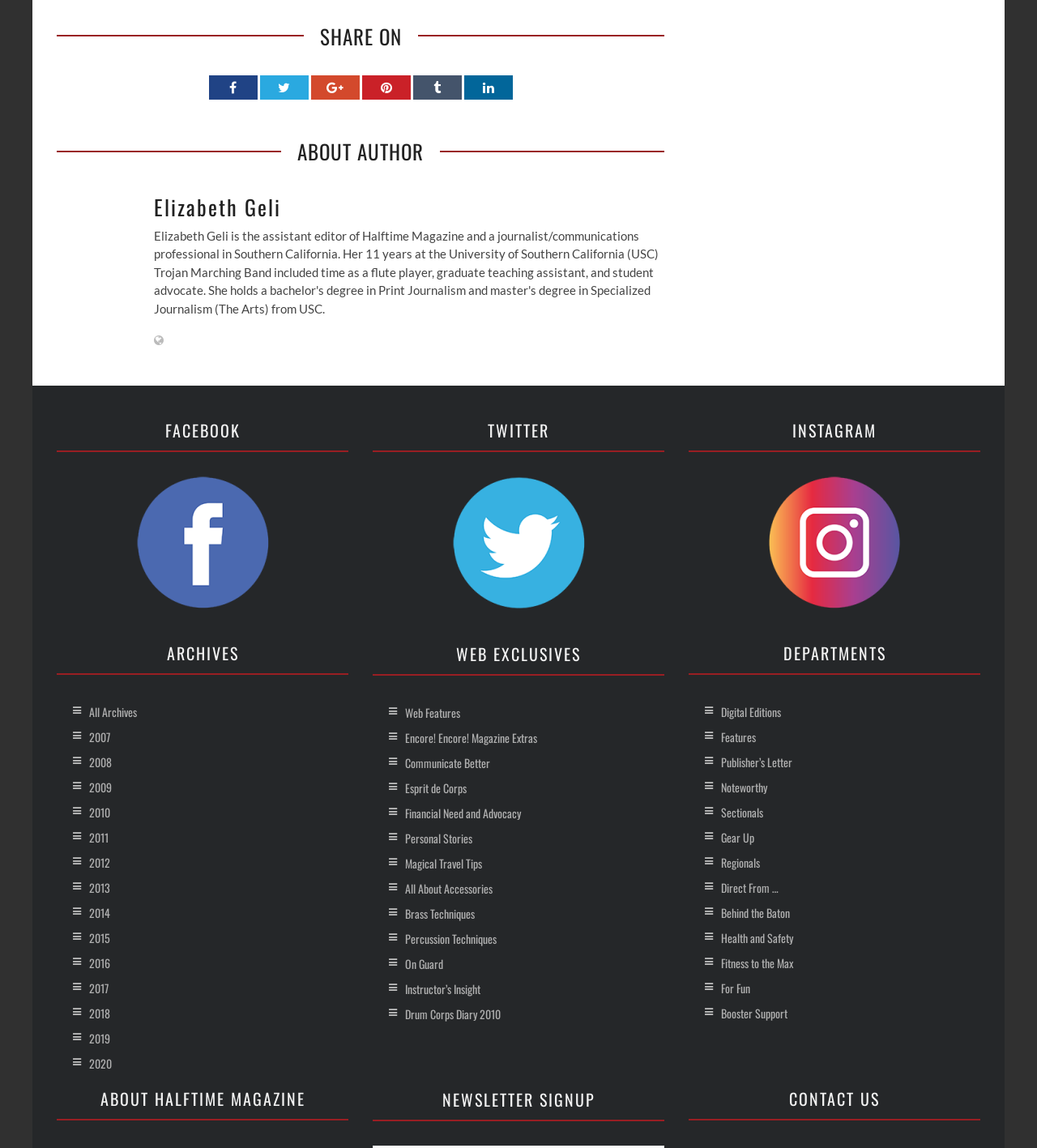Please identify the bounding box coordinates of the element I should click to complete this instruction: 'Follow on Twitter'. The coordinates should be given as four float numbers between 0 and 1, like this: [left, top, right, bottom].

[0.268, 0.066, 0.28, 0.087]